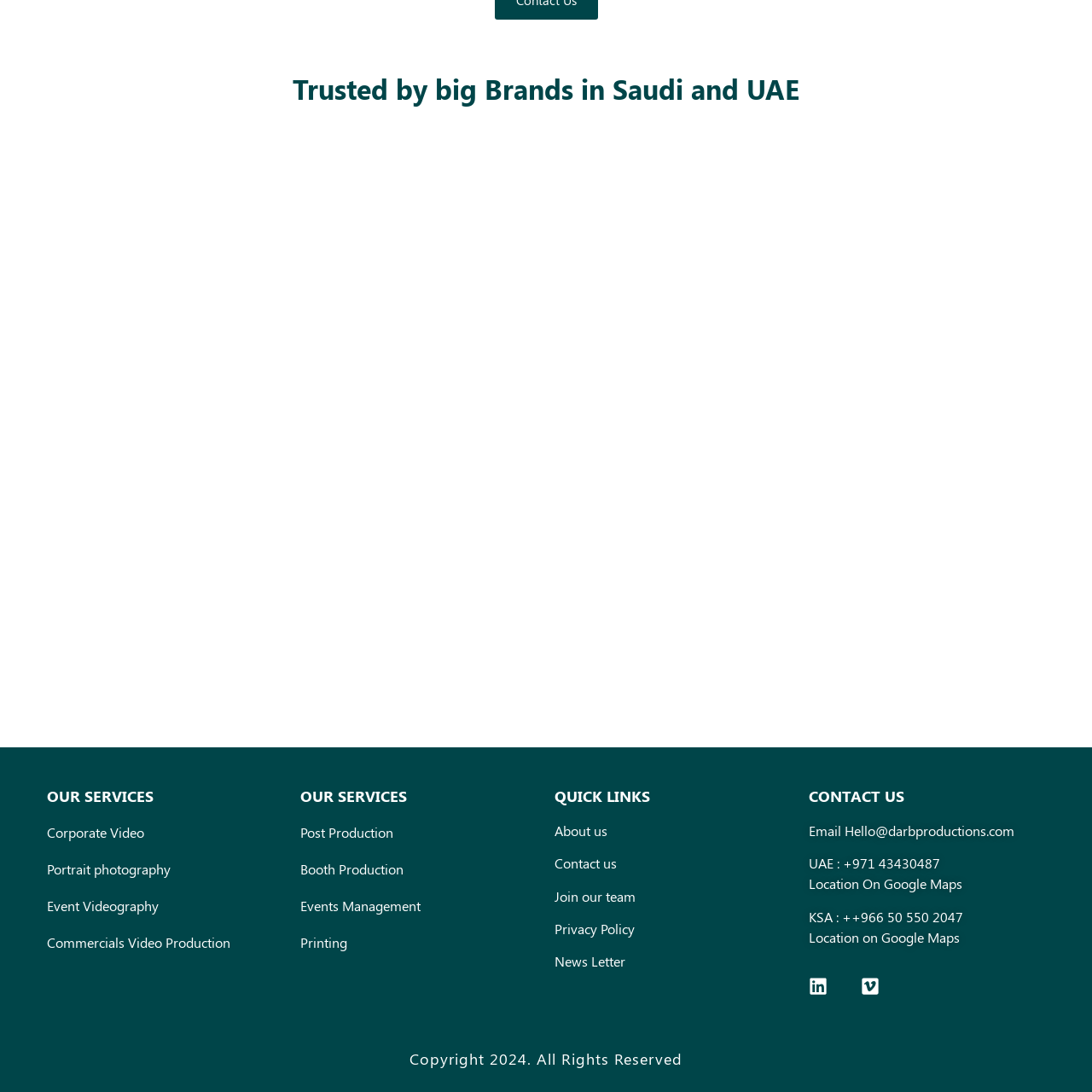Please specify the bounding box coordinates for the clickable region that will help you carry out the instruction: "Open Location On Google Maps in UAE".

[0.74, 0.801, 0.884, 0.817]